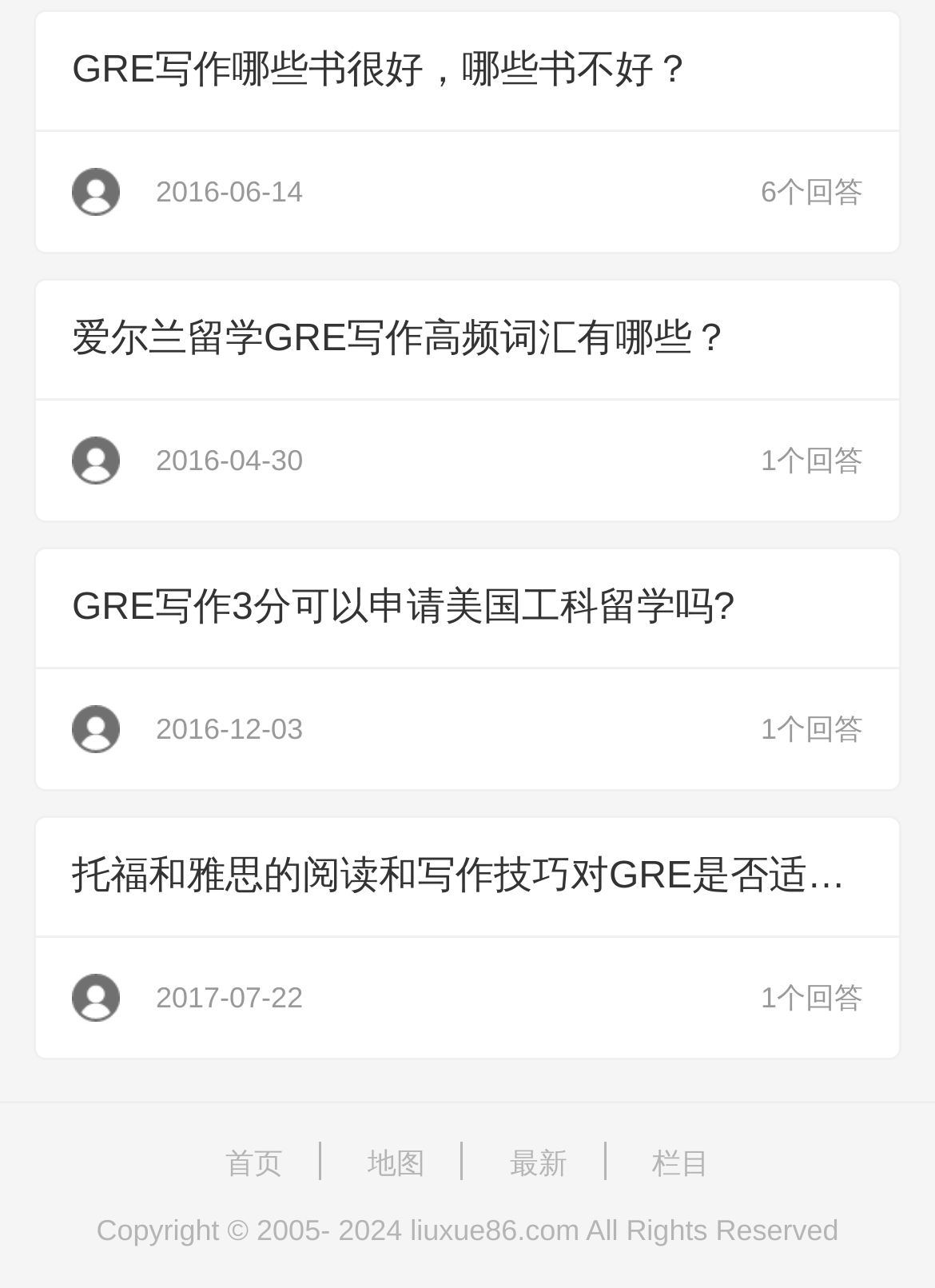Please provide the bounding box coordinates for the element that needs to be clicked to perform the following instruction: "go to the homepage". The coordinates should be given as four float numbers between 0 and 1, i.e., [left, top, right, bottom].

[0.241, 0.891, 0.303, 0.917]